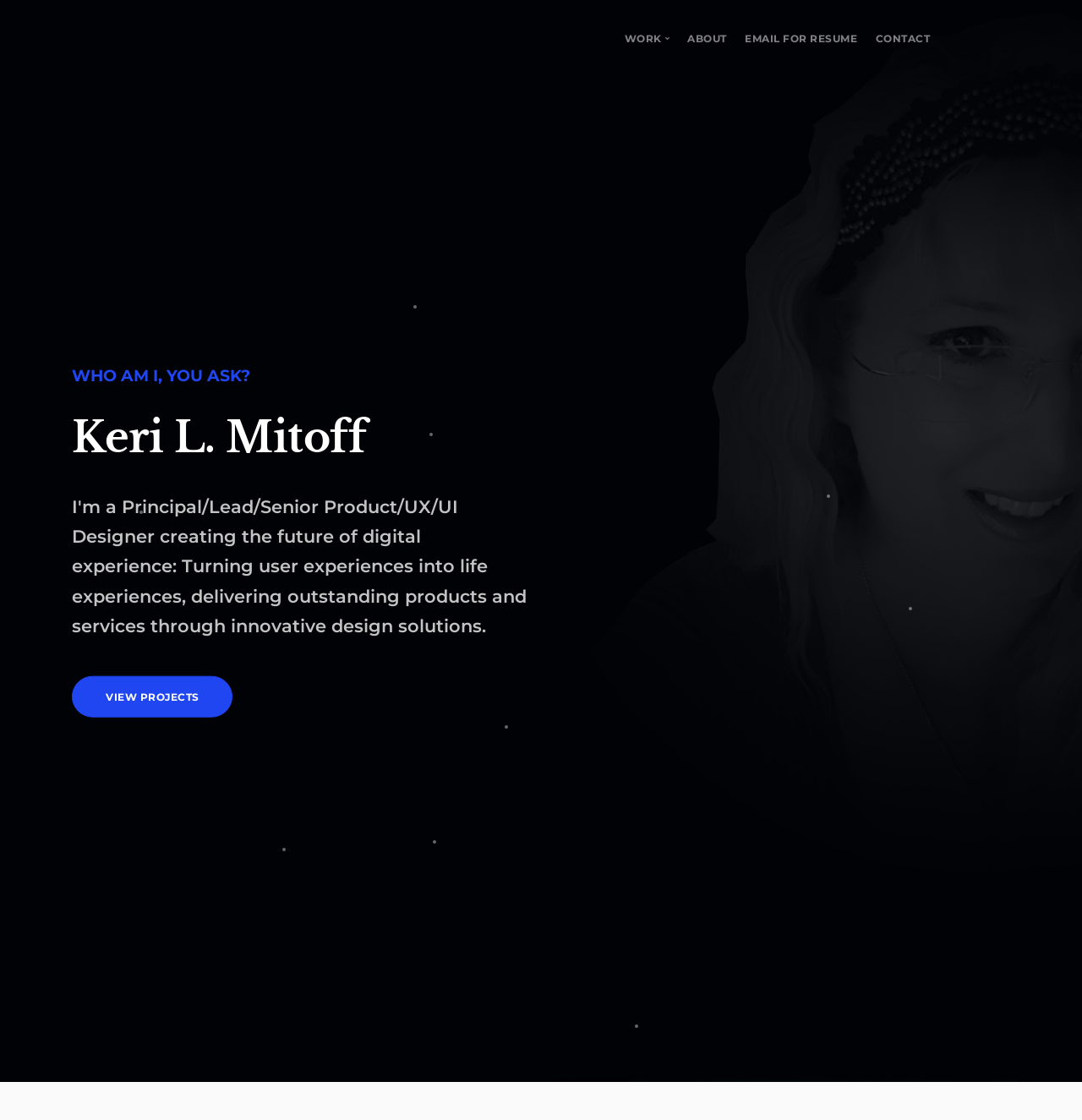Can you identify the bounding box coordinates of the clickable region needed to carry out this instruction: 'view projects'? The coordinates should be four float numbers within the range of 0 to 1, stated as [left, top, right, bottom].

[0.066, 0.604, 0.215, 0.64]